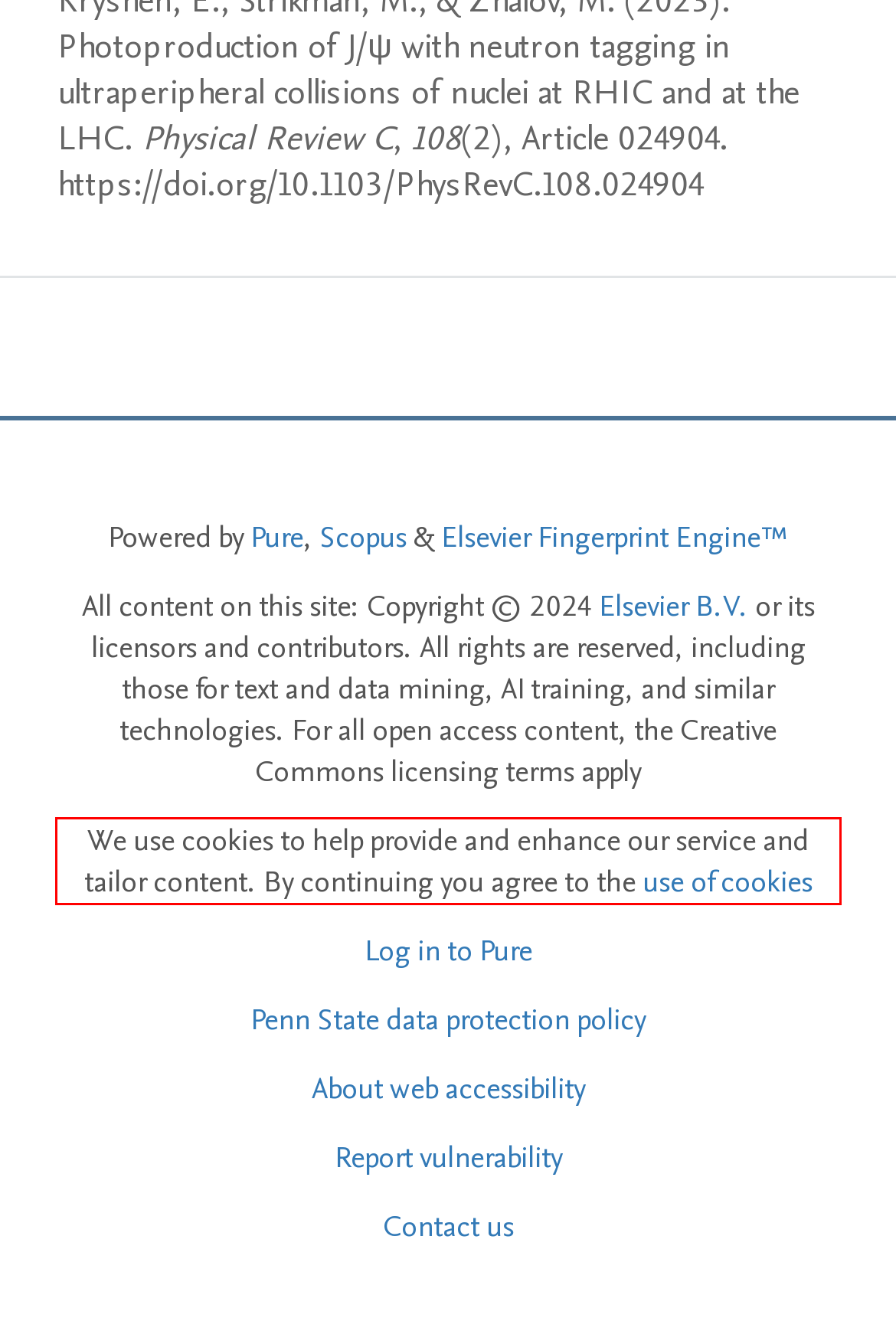Using the provided screenshot, read and generate the text content within the red-bordered area.

We use cookies to help provide and enhance our service and tailor content. By continuing you agree to the use of cookies